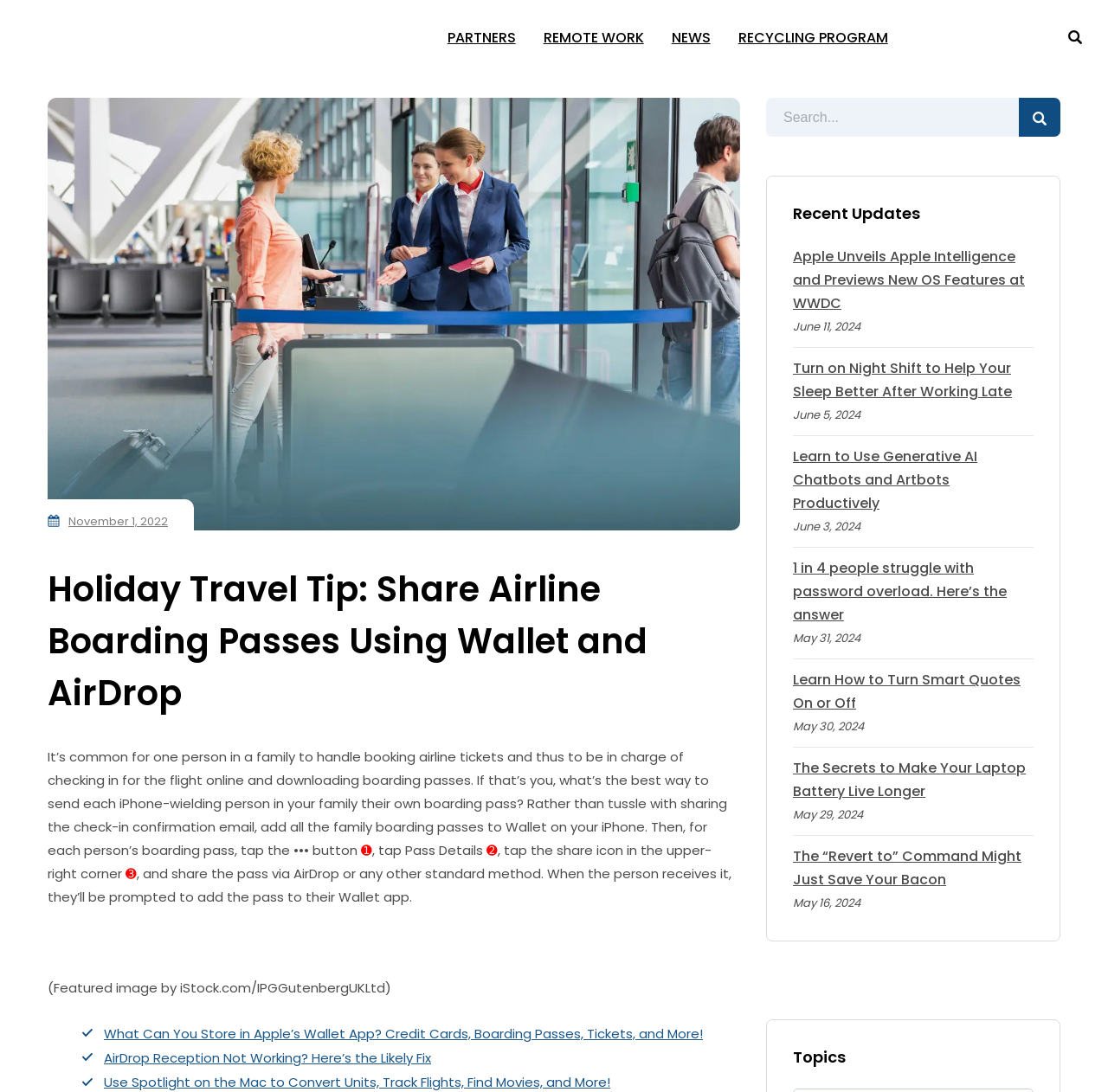What is the topic of the article?
Refer to the image and provide a one-word or short phrase answer.

Holiday travel tip